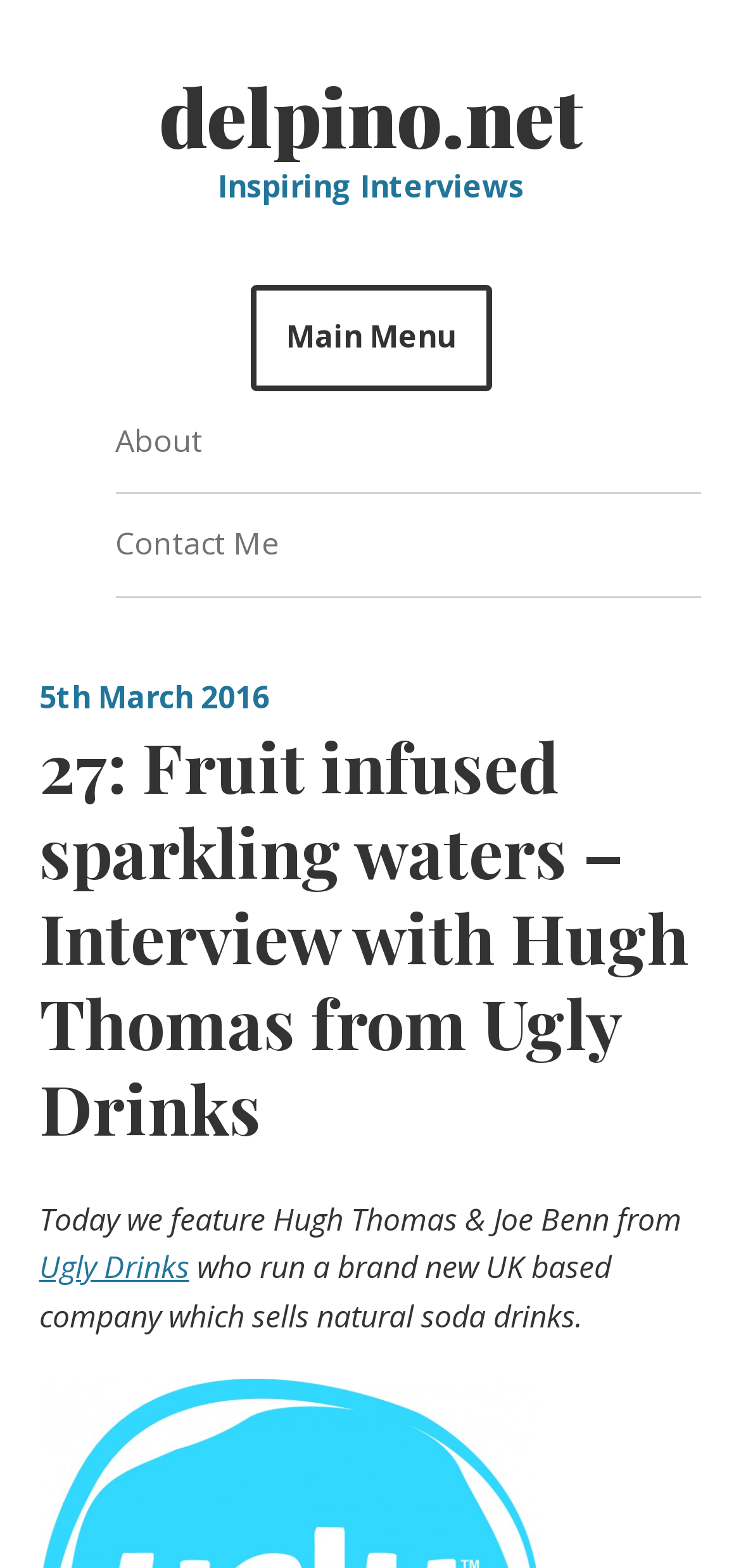Locate the bounding box of the UI element based on this description: "Ugly Drinks". Provide four float numbers between 0 and 1 as [left, top, right, bottom].

[0.053, 0.795, 0.255, 0.821]